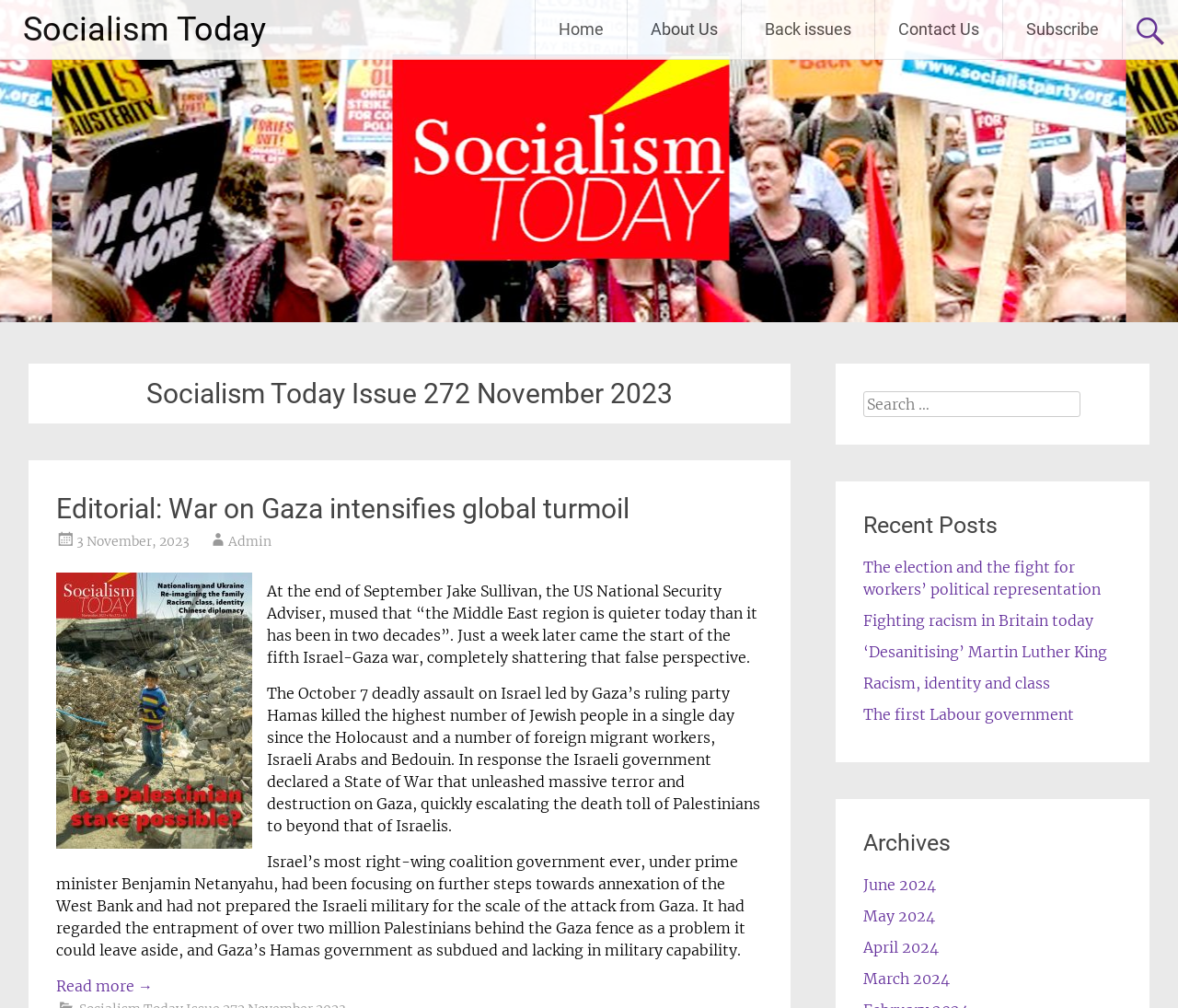Specify the bounding box coordinates (top-left x, top-left y, bottom-right x, bottom-right y) of the UI element in the screenshot that matches this description: Read more →

[0.048, 0.969, 0.13, 0.987]